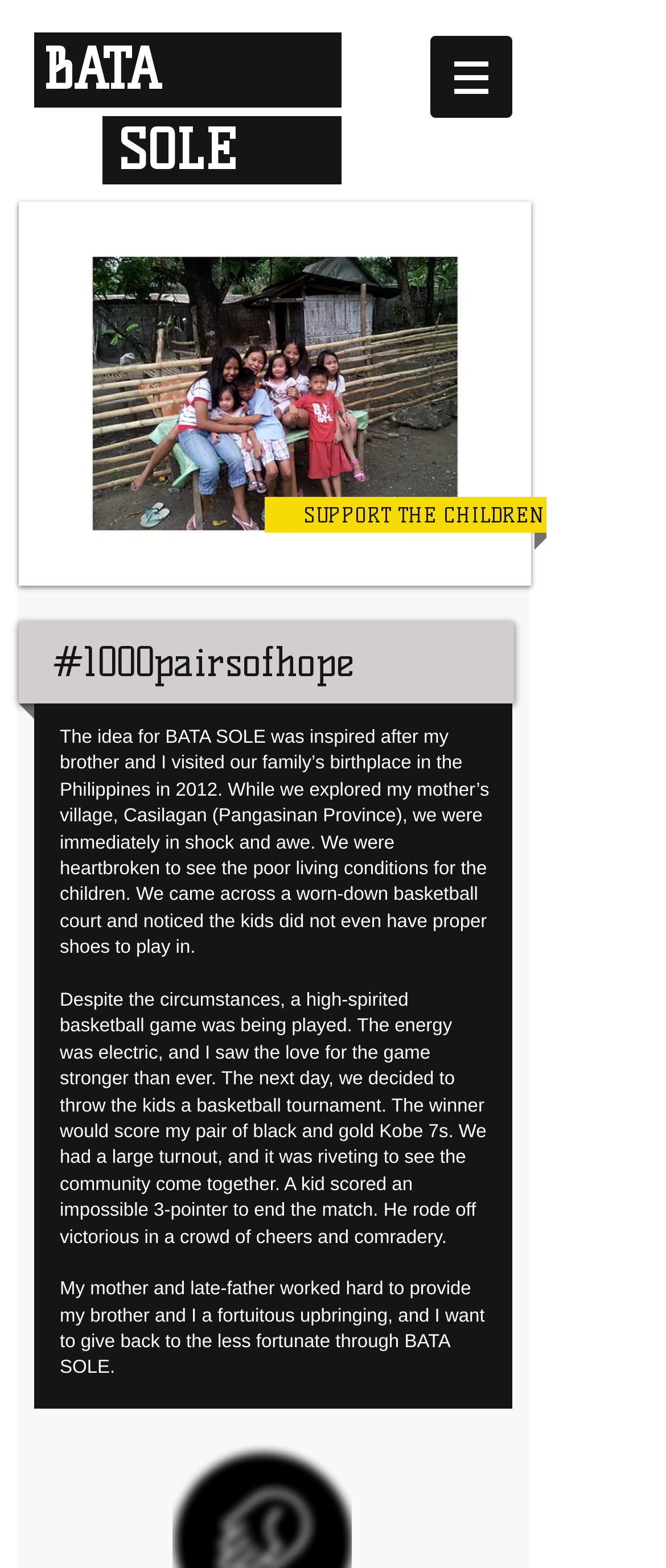What is the current slide number in the slideshow gallery?
Please answer the question with a single word or phrase, referencing the image.

3/4